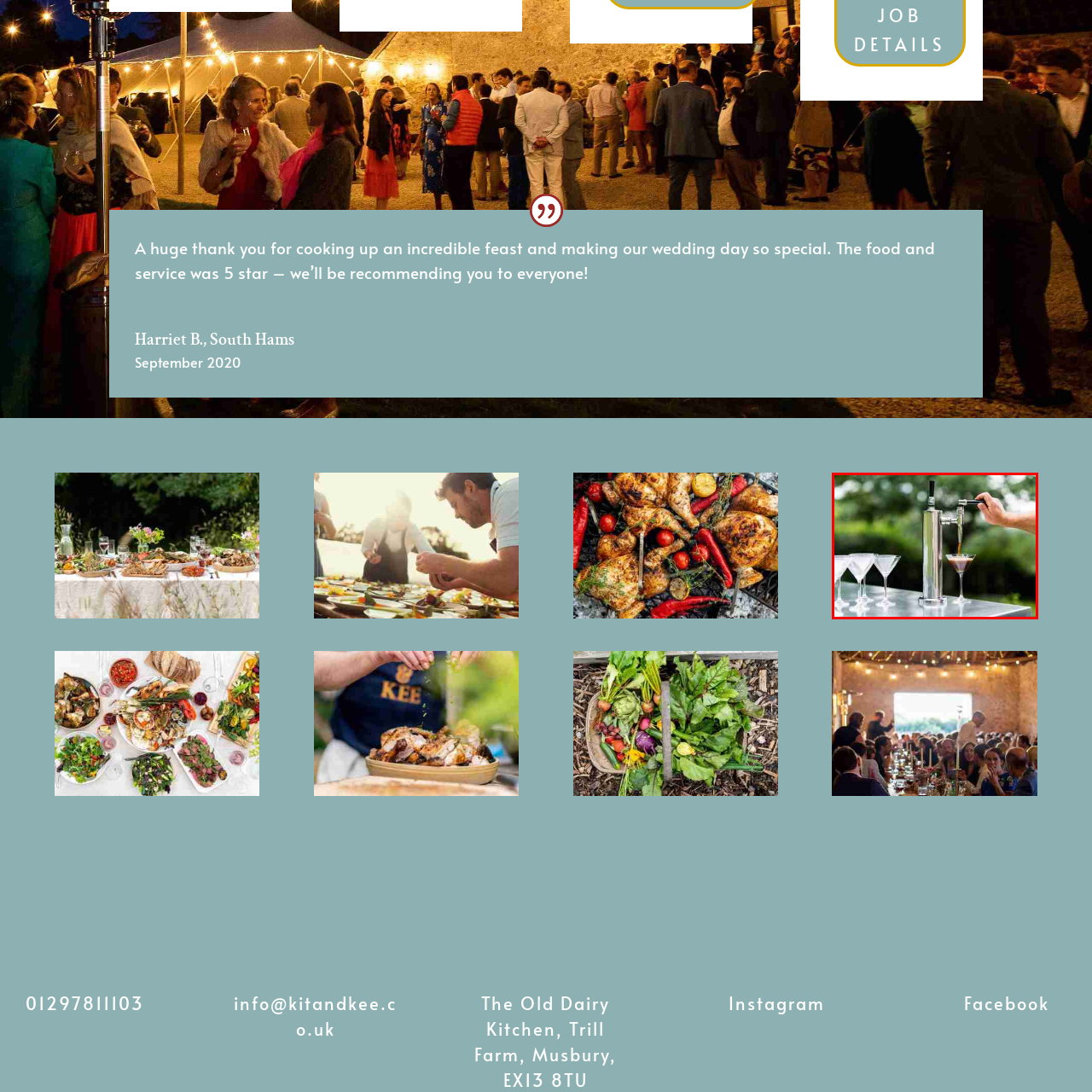Pay special attention to the segment of the image inside the red box and offer a detailed answer to the question that follows, based on what you see: What is the color of the beverage being poured?

The caption describes the beverage as 'rich, dark', suggesting that the color of the beverage is dark, possibly a shade of brown or black.